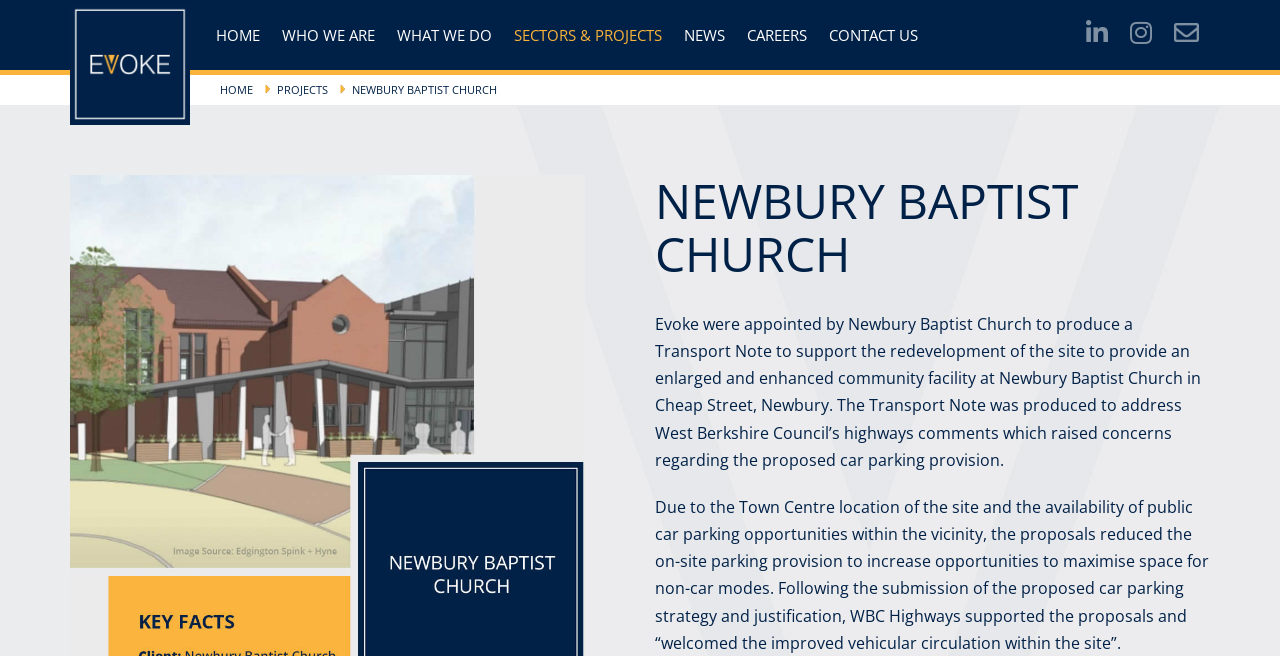Using the element description: "alt="Evoke logo"", determine the bounding box coordinates for the specified UI element. The coordinates should be four float numbers between 0 and 1, [left, top, right, bottom].

[0.043, 0.0, 0.16, 0.076]